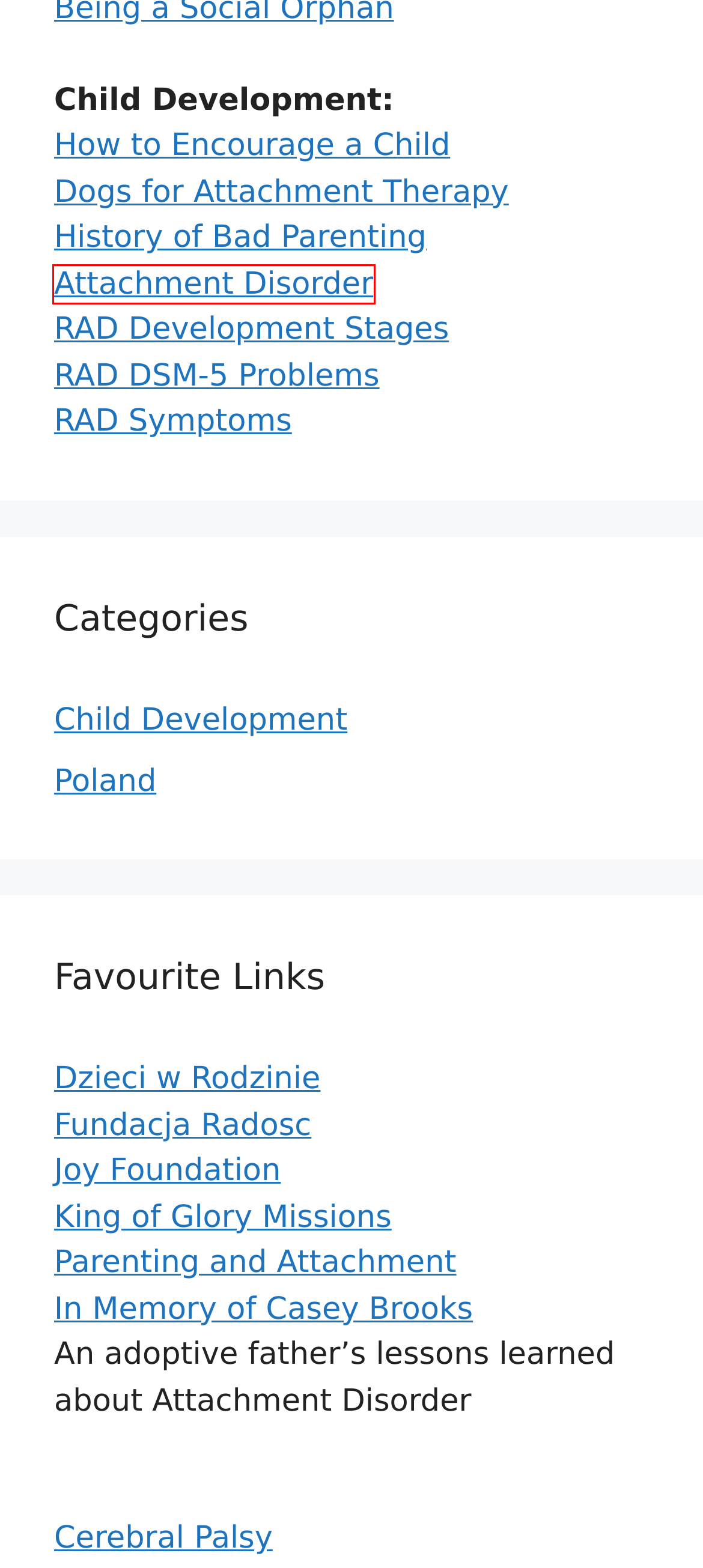Observe the provided screenshot of a webpage with a red bounding box around a specific UI element. Choose the webpage description that best fits the new webpage after you click on the highlighted element. These are your options:
A. Start
B. Cerebral Palsy (CP) Information | Diagnosis, Causes, & Treatment
C. Attachment Development Stages | Agape Trust
D. Poland Archives | Agape Trust
E. The domain name parentingandattachment.com is for sale | Dan.com
F. History of Bad Parenting | Agape Trust
G. Child Development Archives | Agape Trust
H. Attachment Disorder | Agape Trust

H